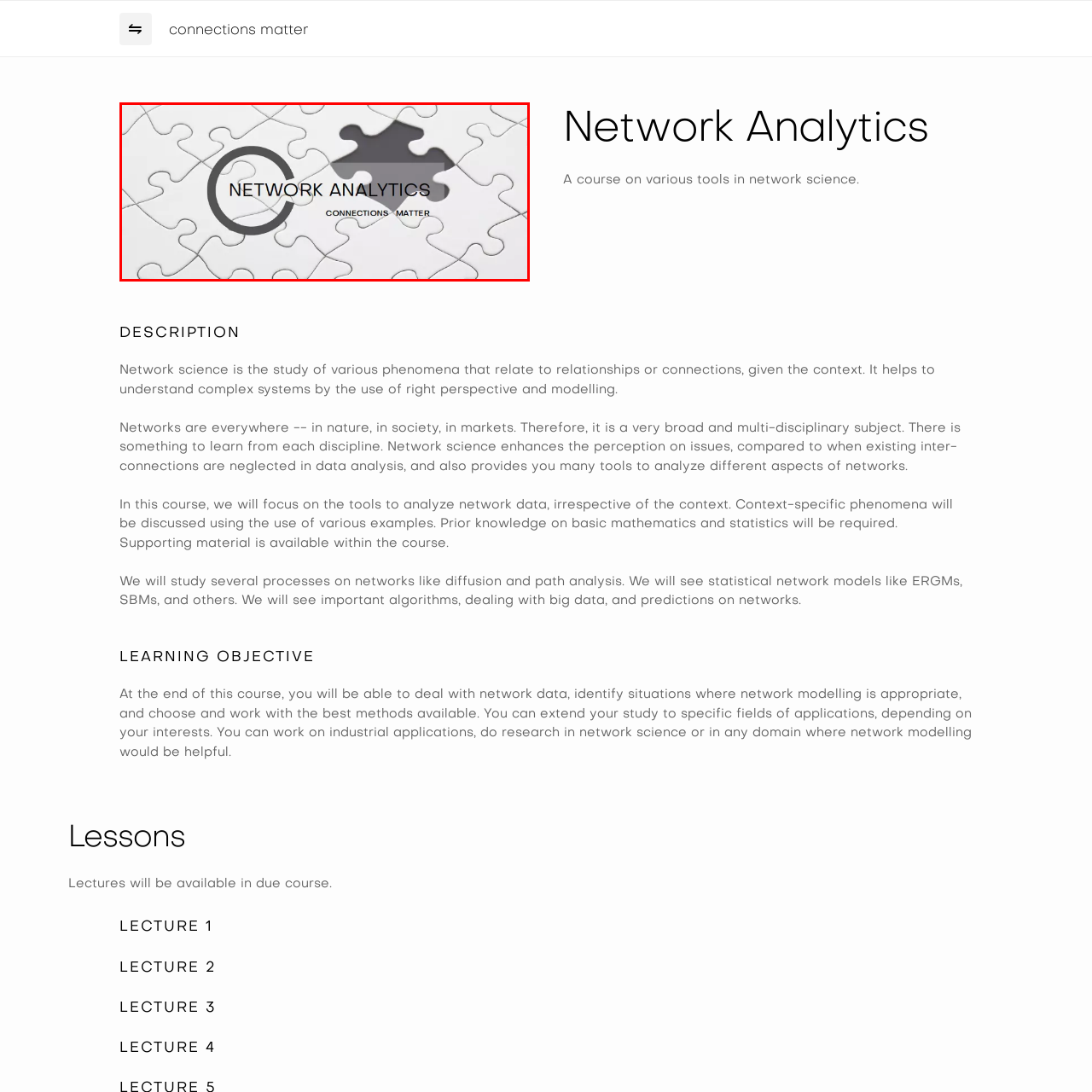What is the focus of network analytics?
Inspect the image enclosed by the red bounding box and elaborate on your answer with as much detail as possible based on the visual cues.

The focus of network analytics is on the study of connections across multiple fields, as conveyed by the design of the image. This discipline involves exploring the complexities of network data and its various applications, emphasizing the importance of understanding relationships and interactions within systems.